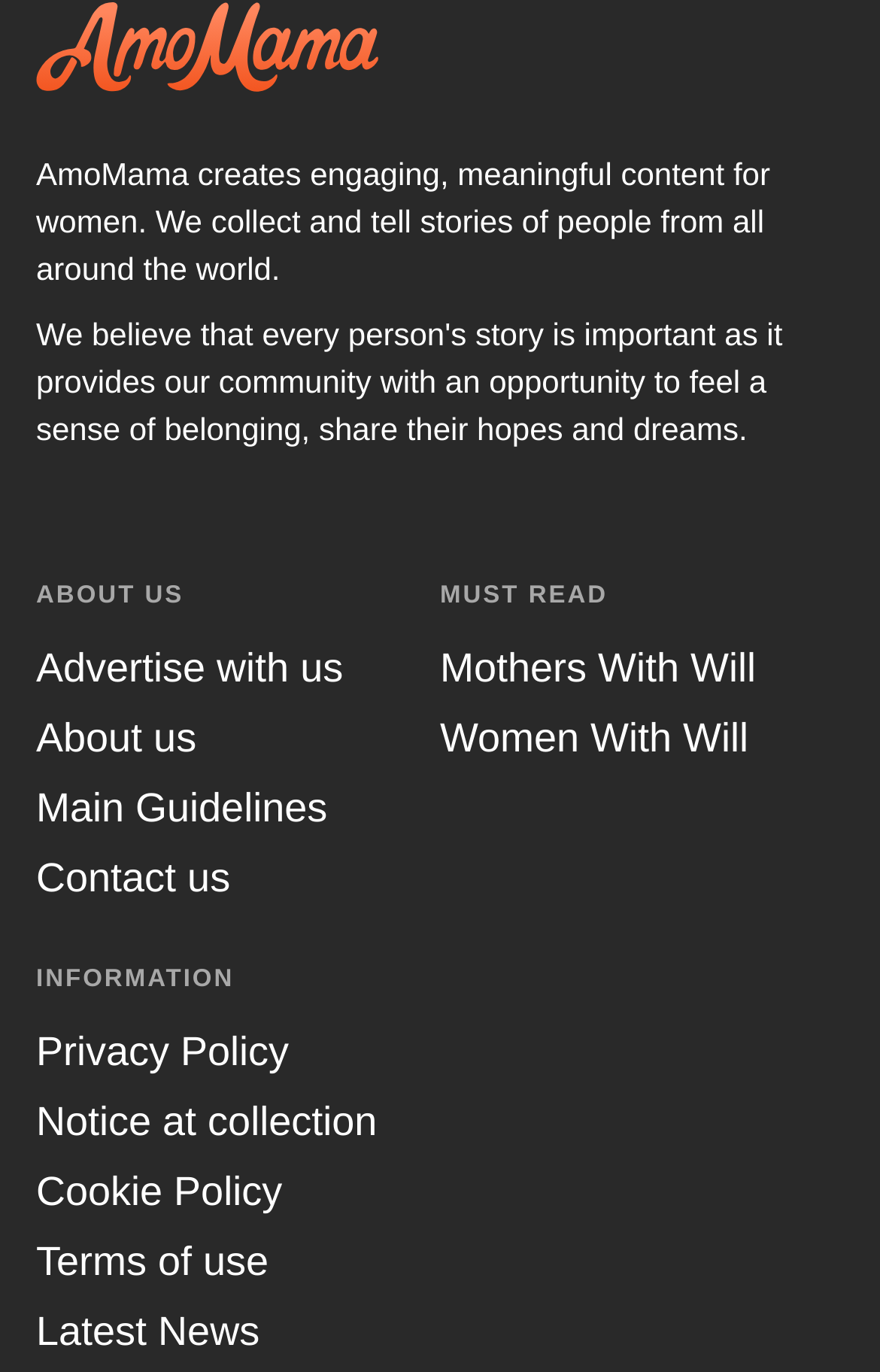What is the first link in the webpage?
Based on the image, please offer an in-depth response to the question.

The first link element in the webpage is the 'logo' link, which is located at the top-left corner of the webpage and contains an image element with the same name.